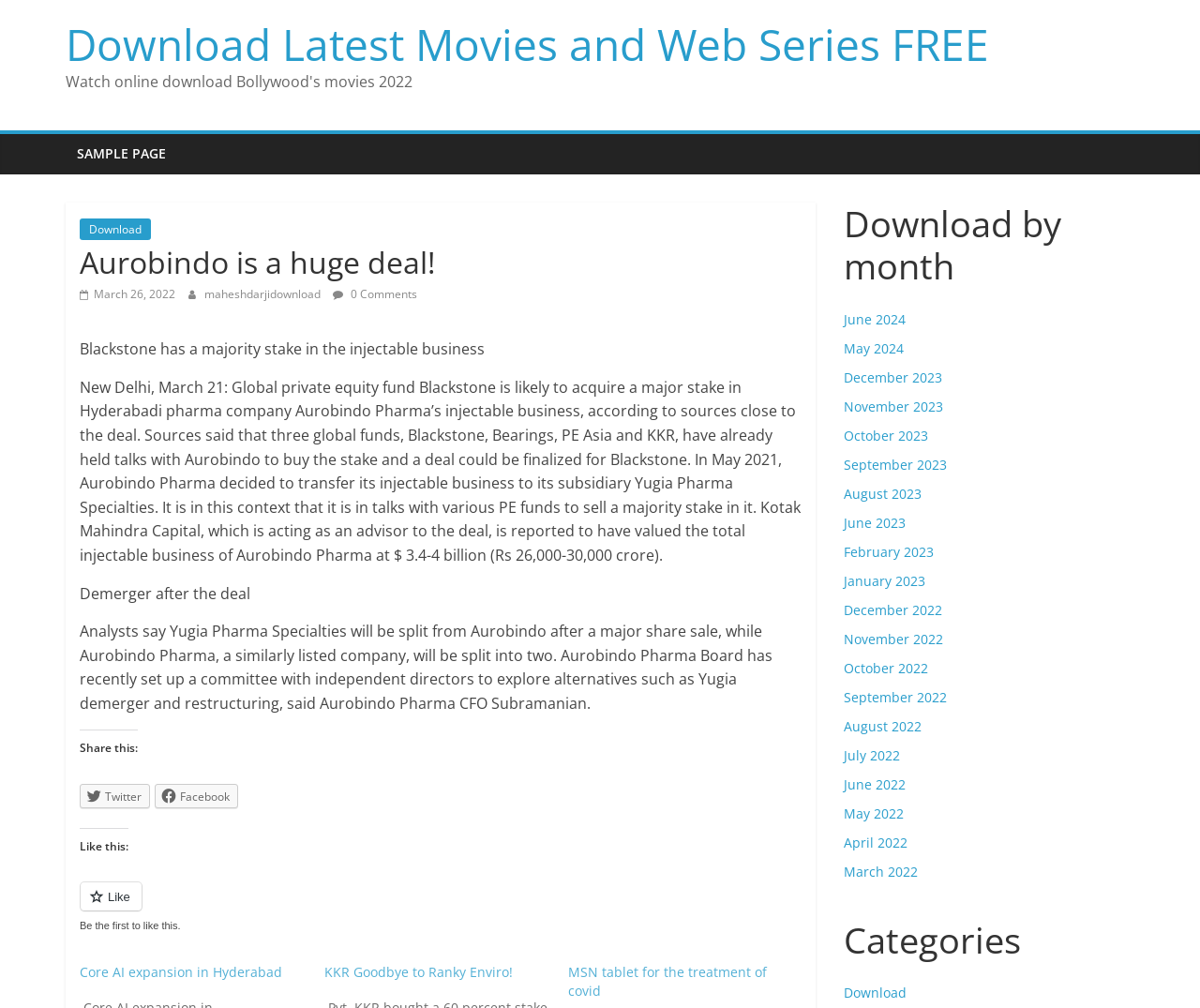Can you pinpoint the bounding box coordinates for the clickable element required for this instruction: "Check the news about Aurobindo Pharma"? The coordinates should be four float numbers between 0 and 1, i.e., [left, top, right, bottom].

[0.066, 0.336, 0.404, 0.356]